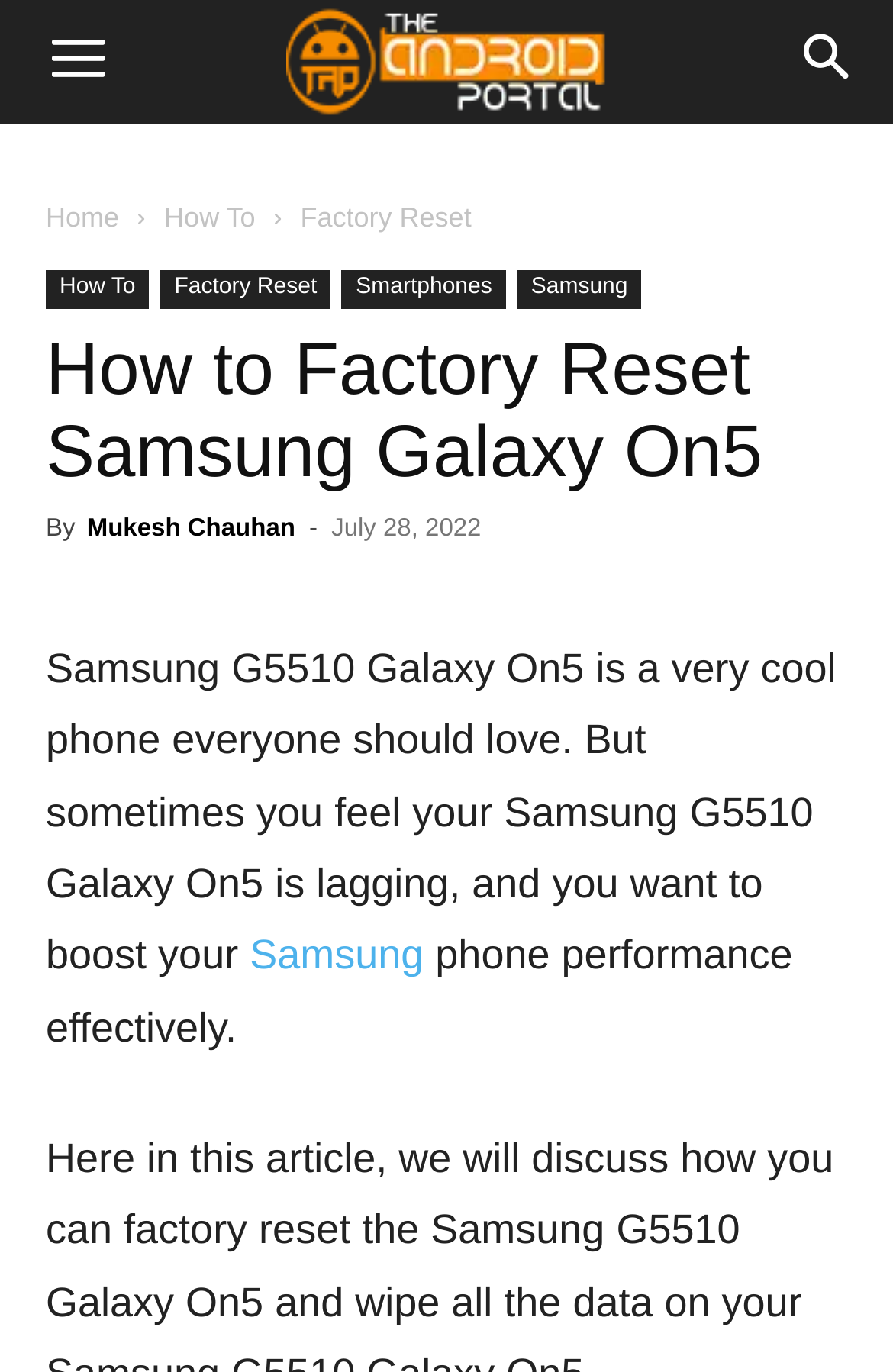Identify the bounding box coordinates of the element to click to follow this instruction: 'Visit the author's page'. Ensure the coordinates are four float values between 0 and 1, provided as [left, top, right, bottom].

[0.097, 0.375, 0.331, 0.395]